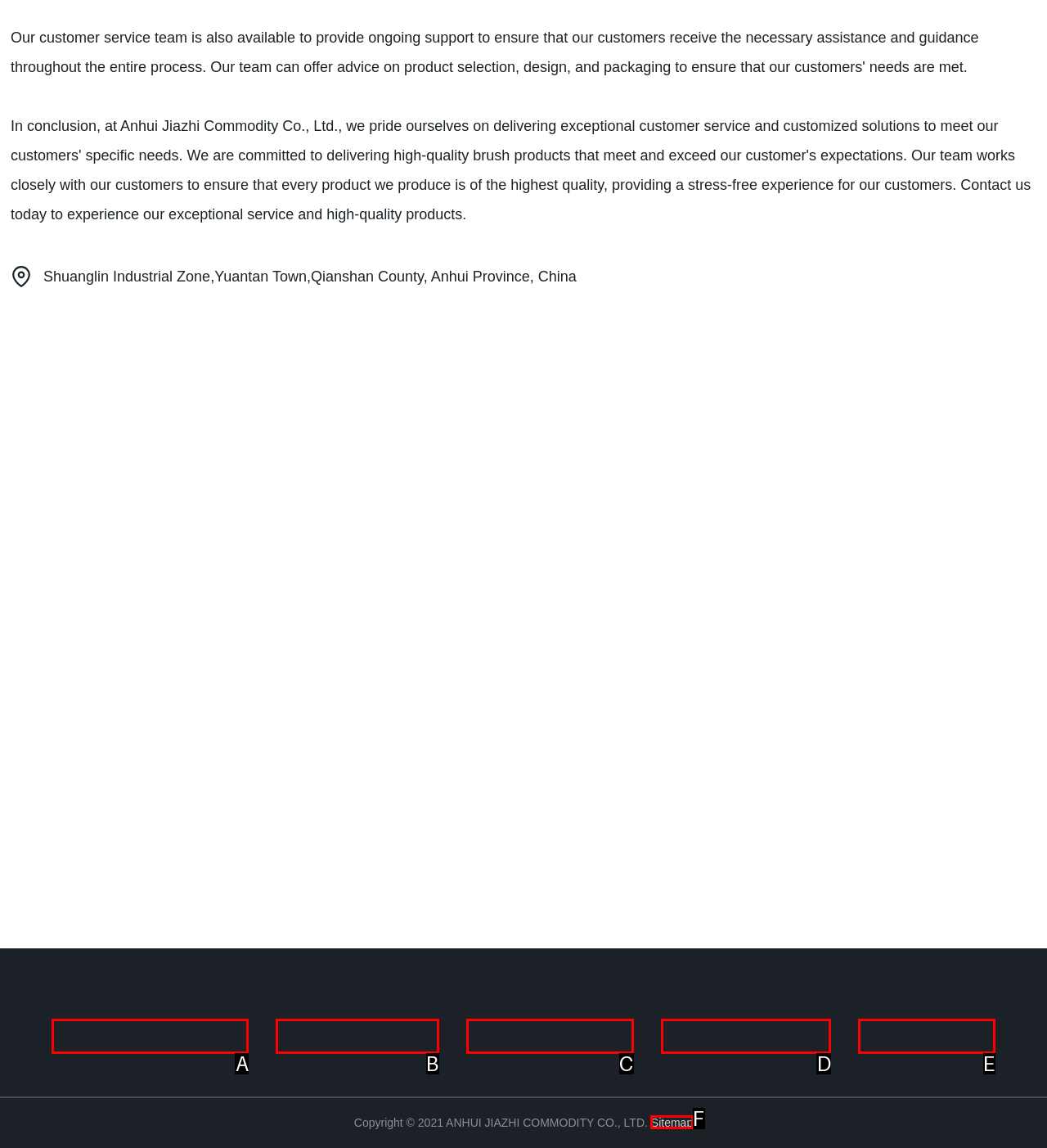Select the option that matches the description: PVA cleaning roller brush. Answer with the letter of the correct option directly.

D